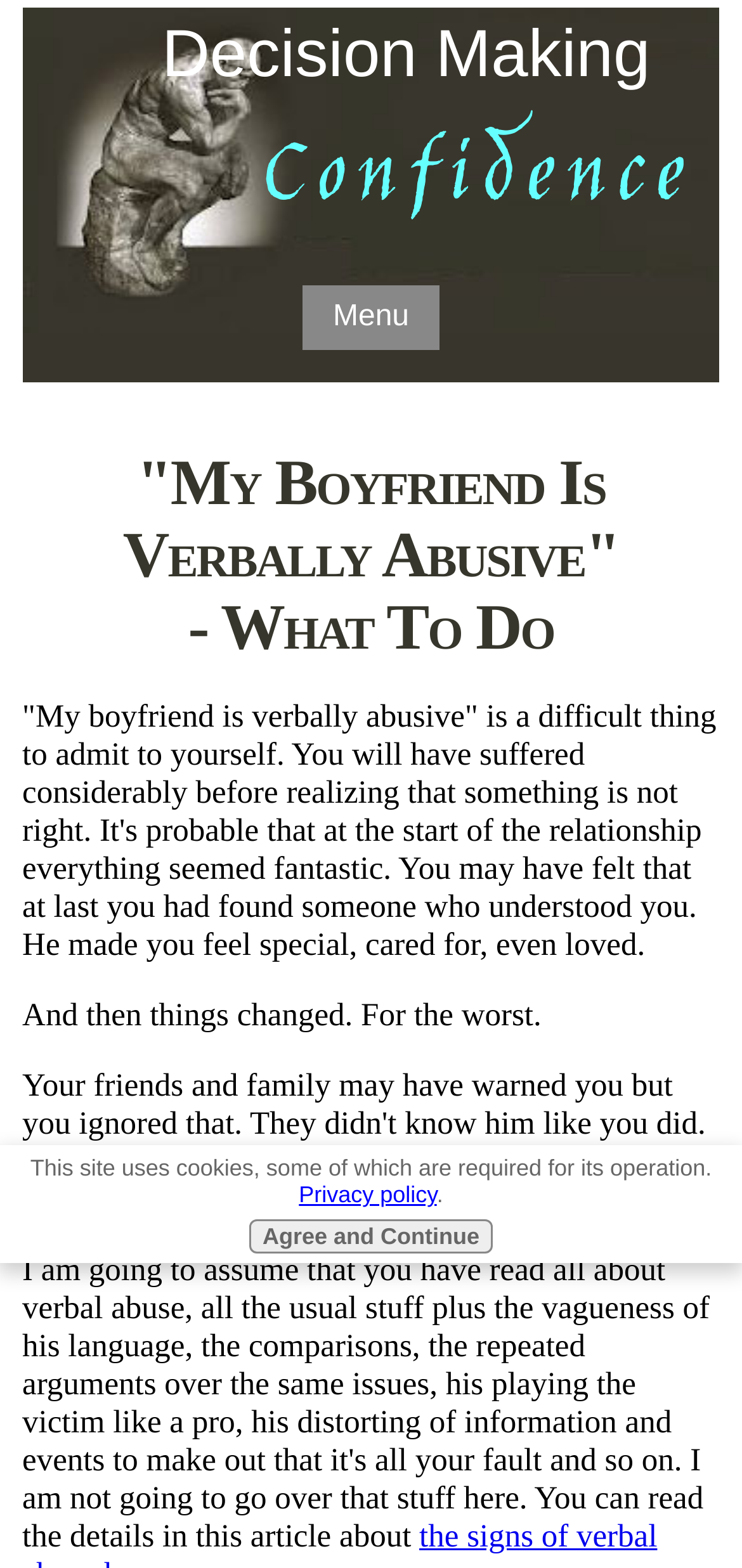What is the author's tone in the article?
Deliver a detailed and extensive answer to the question.

The author's tone can be inferred from the language used in the article, which is empathetic and understanding, suggesting that the author is trying to provide support and guidance to the reader who may be going through a similar situation.